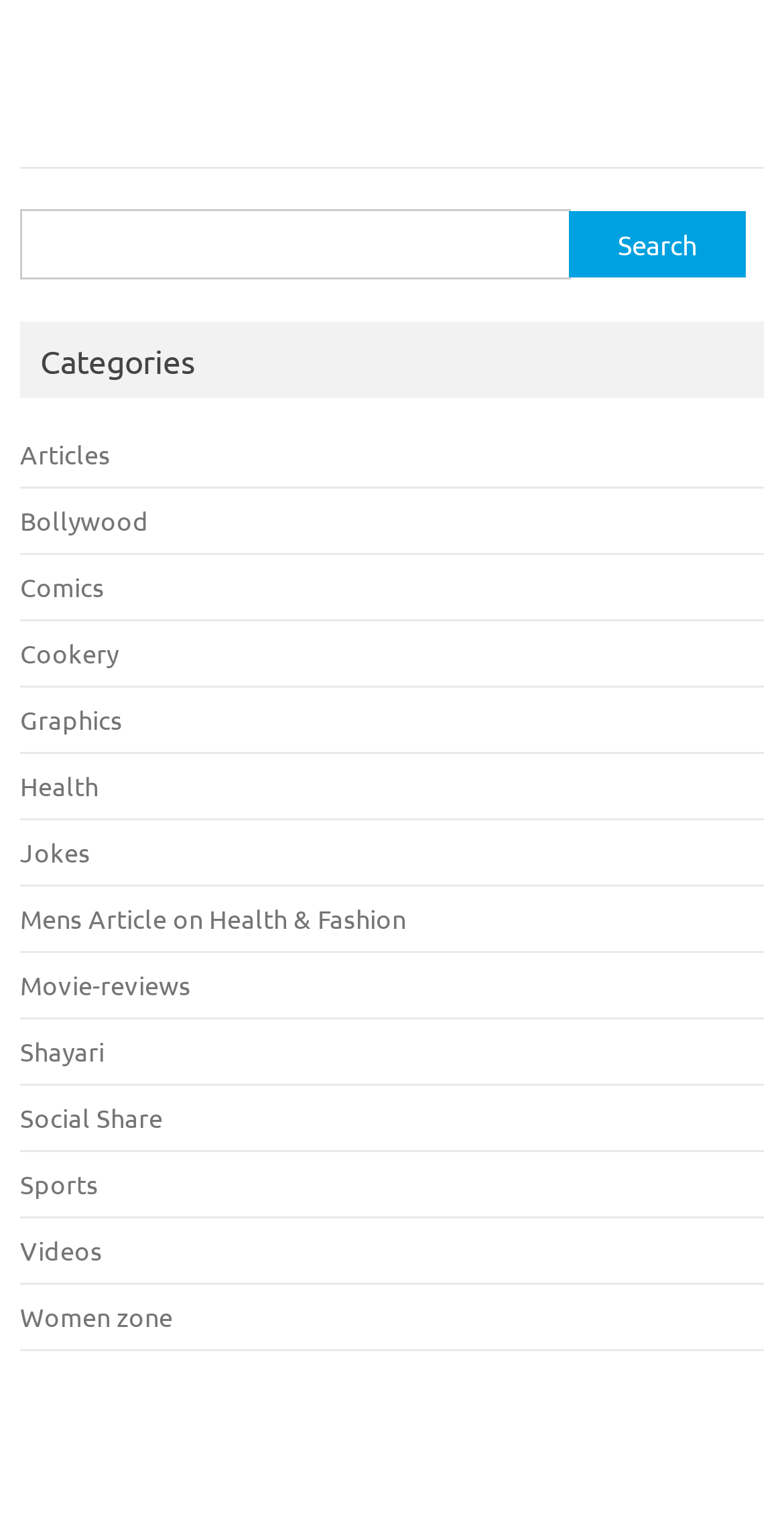Please find the bounding box coordinates of the element that needs to be clicked to perform the following instruction: "browse health articles". The bounding box coordinates should be four float numbers between 0 and 1, represented as [left, top, right, bottom].

[0.026, 0.354, 0.126, 0.377]